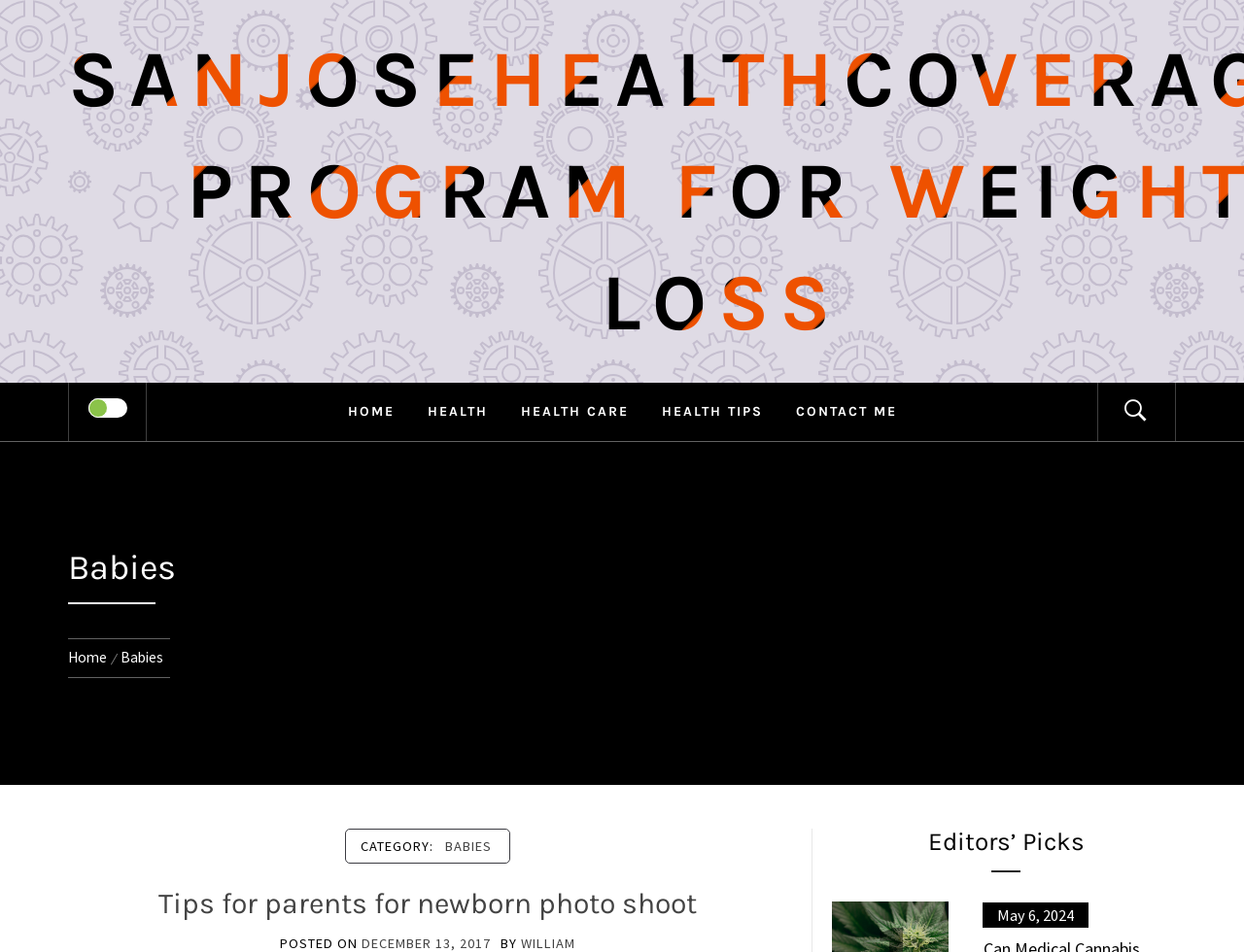Please find the bounding box coordinates for the clickable element needed to perform this instruction: "Go to HEALTH TIPS".

[0.52, 0.402, 0.625, 0.464]